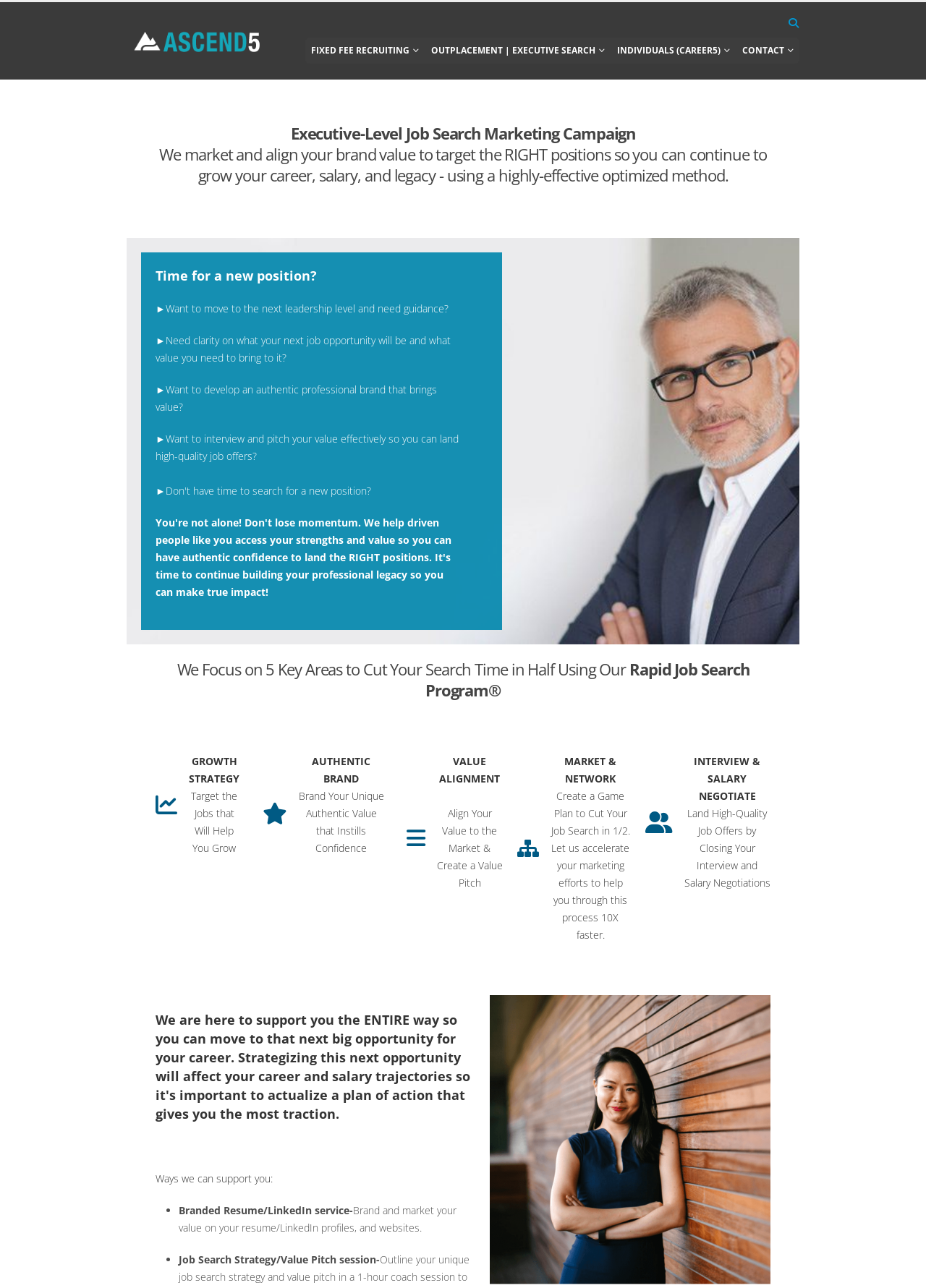Write an extensive caption that covers every aspect of the webpage.

This webpage appears to be a marketing page for an executive job search service. At the top, there is a navigation bar with links to different sections, including "Full-Service Reverse Recruit and Branded Executive Resume Writing", "FIXED FEE RECRUITING", "OUTPLACEMENT | EXECUTIVE SEARCH", "INDIVIDUALS (CAREER5)", and "CONTACT". 

Below the navigation bar, there is a heading that reads "Executive-Level Job Search Marketing Campaign" followed by a paragraph of text that explains the service's goal of helping executives find the right job opportunities. 

There are five sections of text that ask questions, such as "Time for a new position?" and "Want to develop an authentic professional brand that brings value?", which are likely meant to resonate with the target audience.

The next section is headed "We Focus on 5 Key Areas to Cut Your Search Time in Half Using Our Rapid Job Search Program" and lists five areas of focus: "GROWTH STRATEGY", "AUTHENTIC BRAND", "VALUE ALIGNMENT", "MARKET & NETWORK", and "INTERVIEW & SALARY NEGOTIATE". Each area has a brief description of what the service provides.

Finally, there is a section that lists ways the service can support clients, including branded resume and LinkedIn services, and job search strategy sessions.